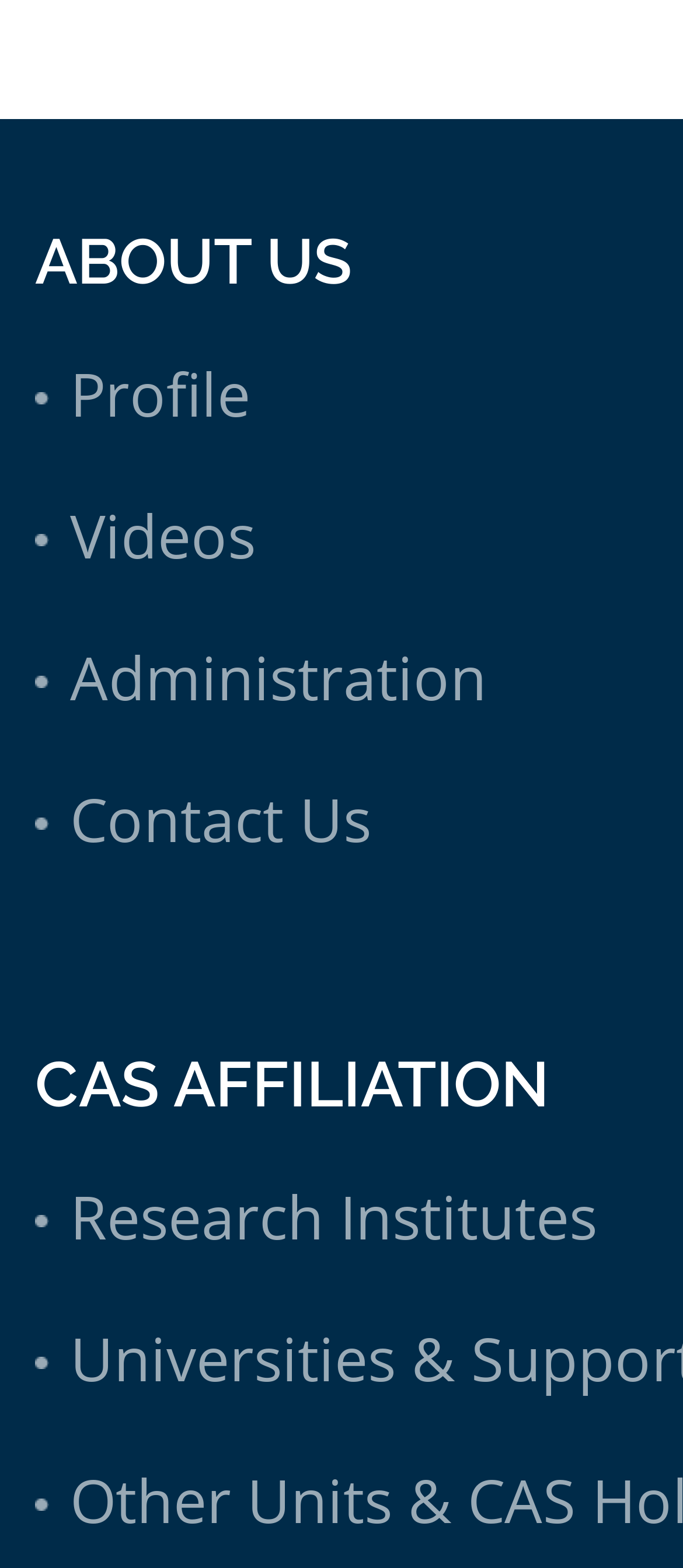Respond with a single word or phrase for the following question: 
How many links are under ABOUT US?

4